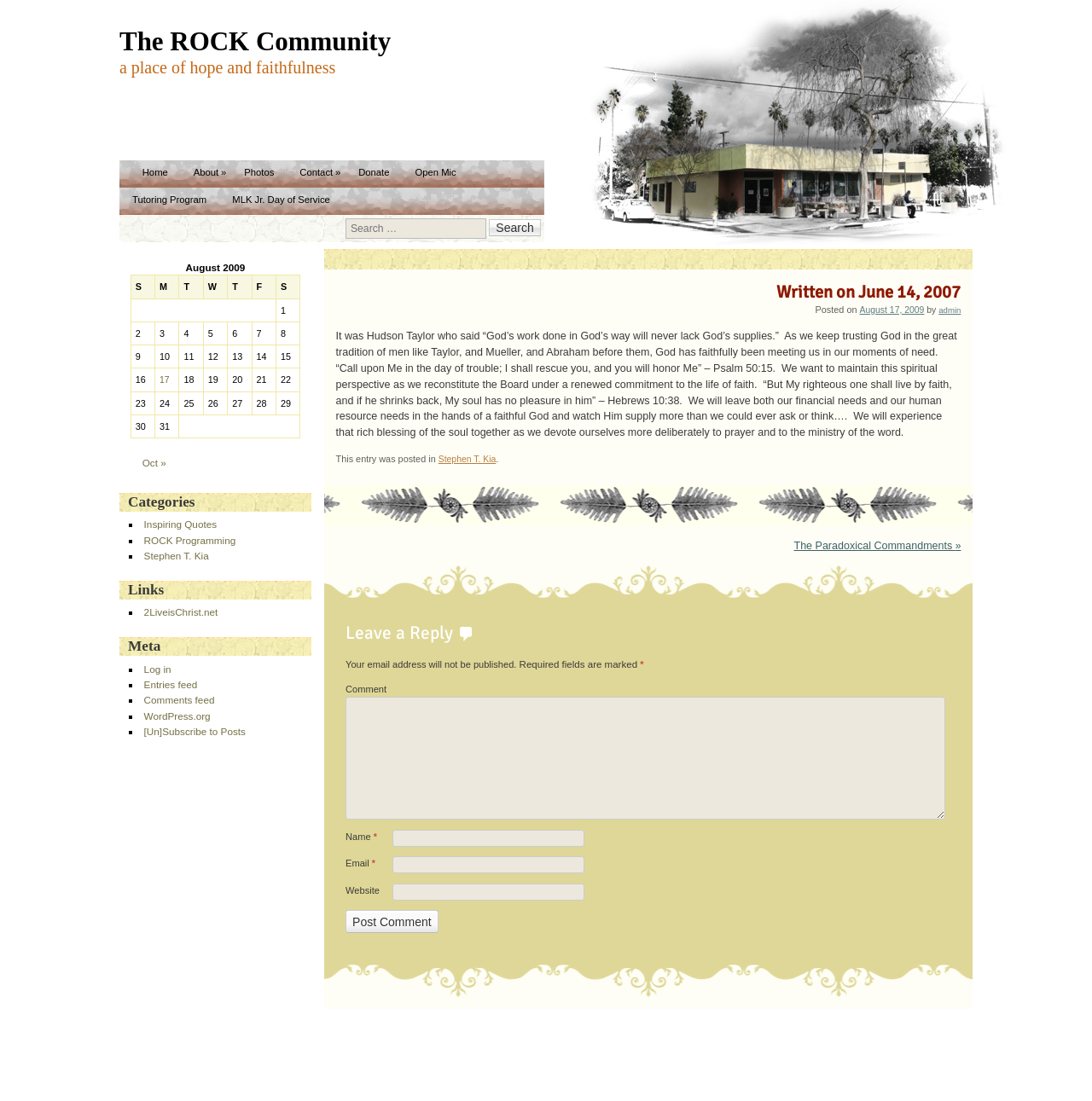Locate the bounding box coordinates of the clickable area needed to fulfill the instruction: "View the post published on August 17, 2009".

[0.142, 0.334, 0.164, 0.356]